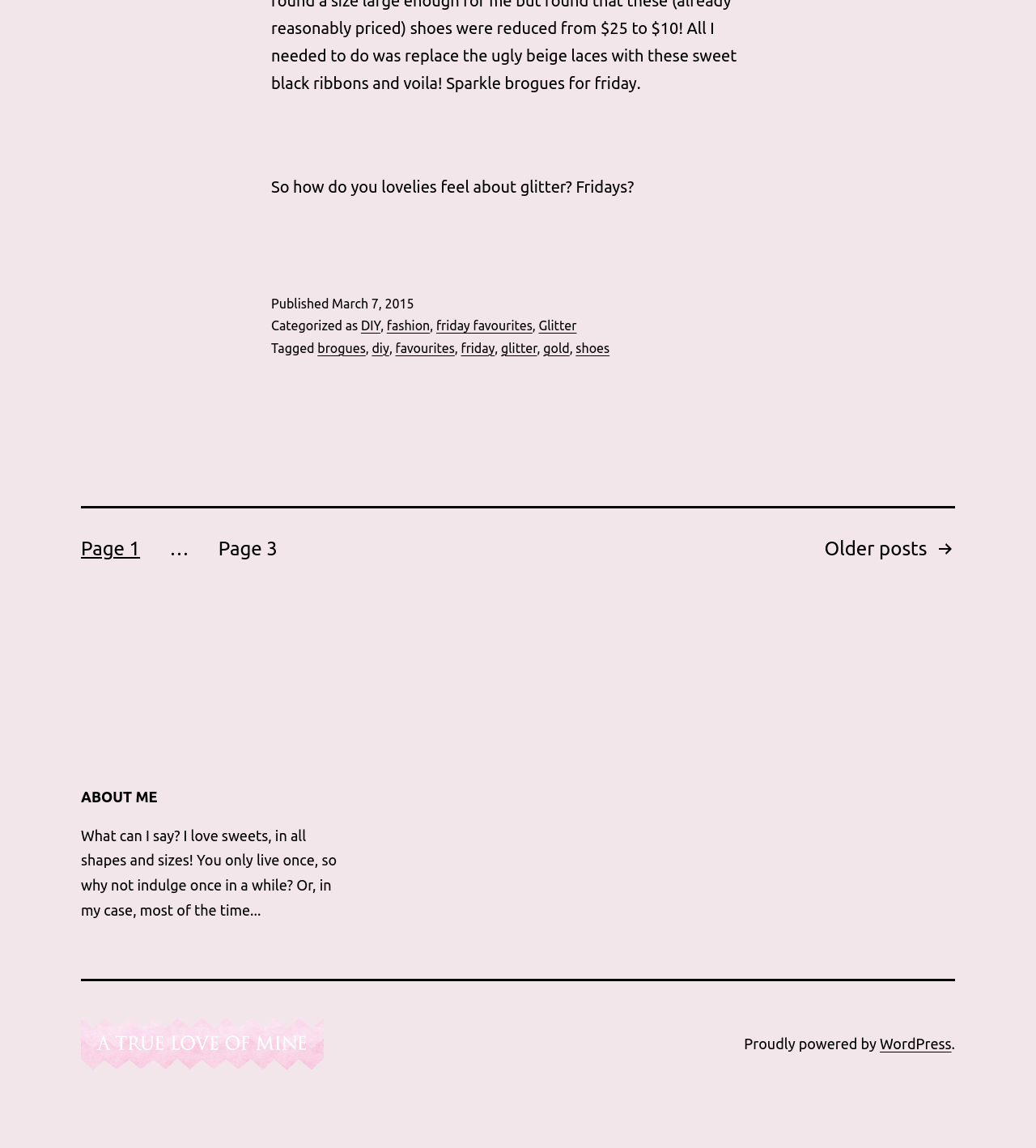Predict the bounding box for the UI component with the following description: "favourites".

[0.382, 0.297, 0.439, 0.309]